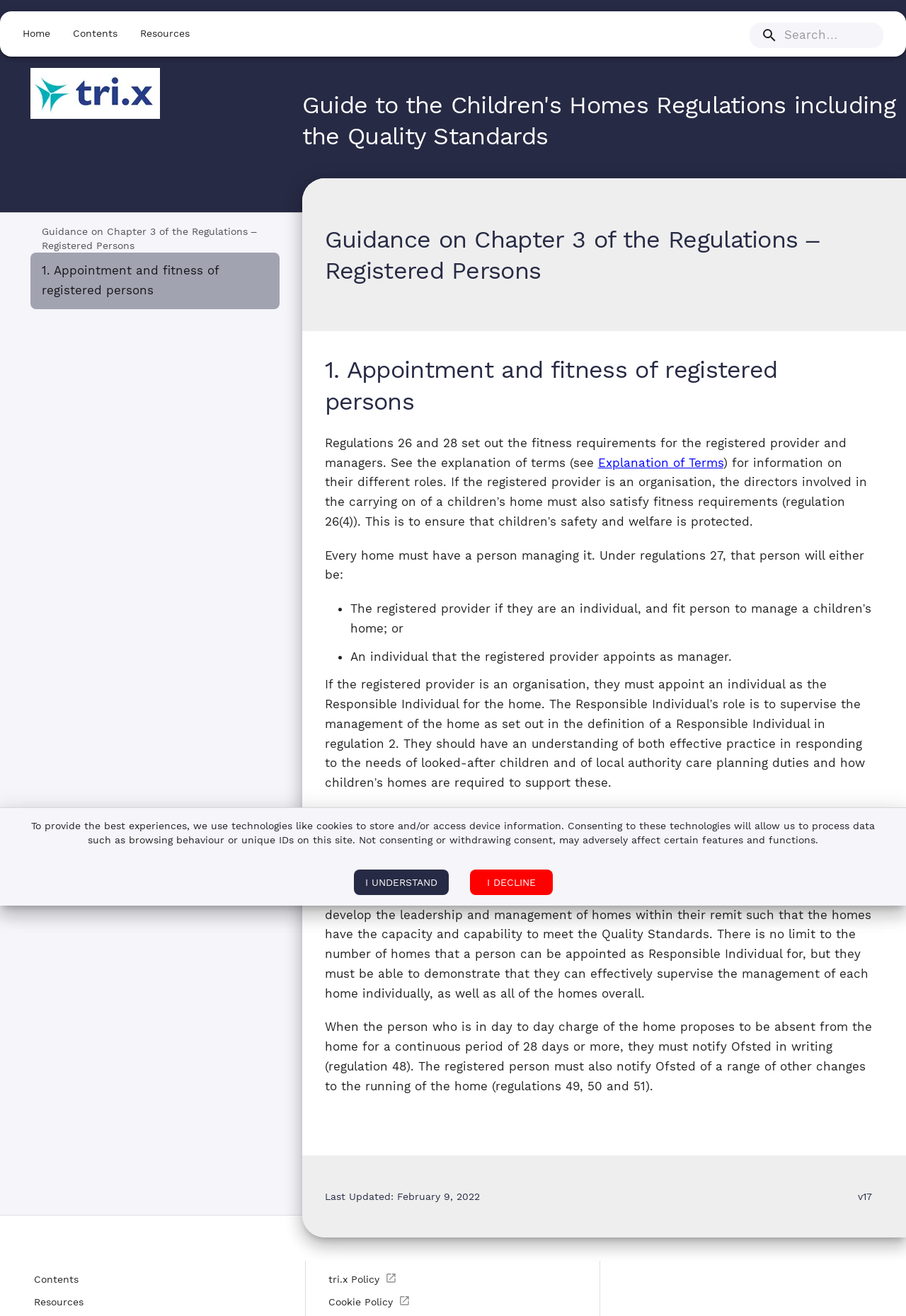What is the name of the logo on the top left?
Provide a concise answer using a single word or phrase based on the image.

Company Logo